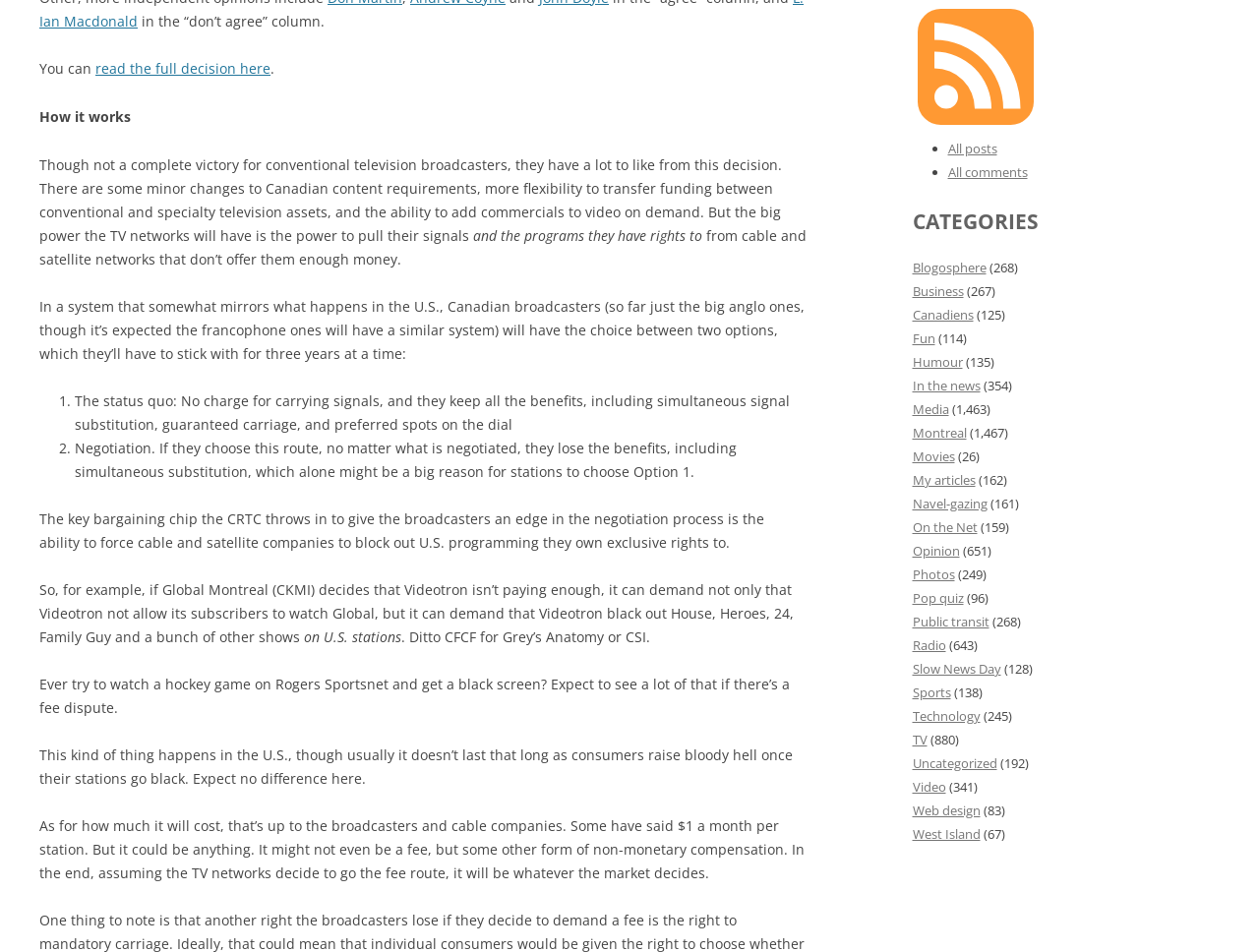Extract the bounding box coordinates of the UI element described by: "parent_node: All posts". The coordinates should include four float numbers ranging from 0 to 1, e.g., [left, top, right, bottom].

[0.725, 0.122, 0.825, 0.141]